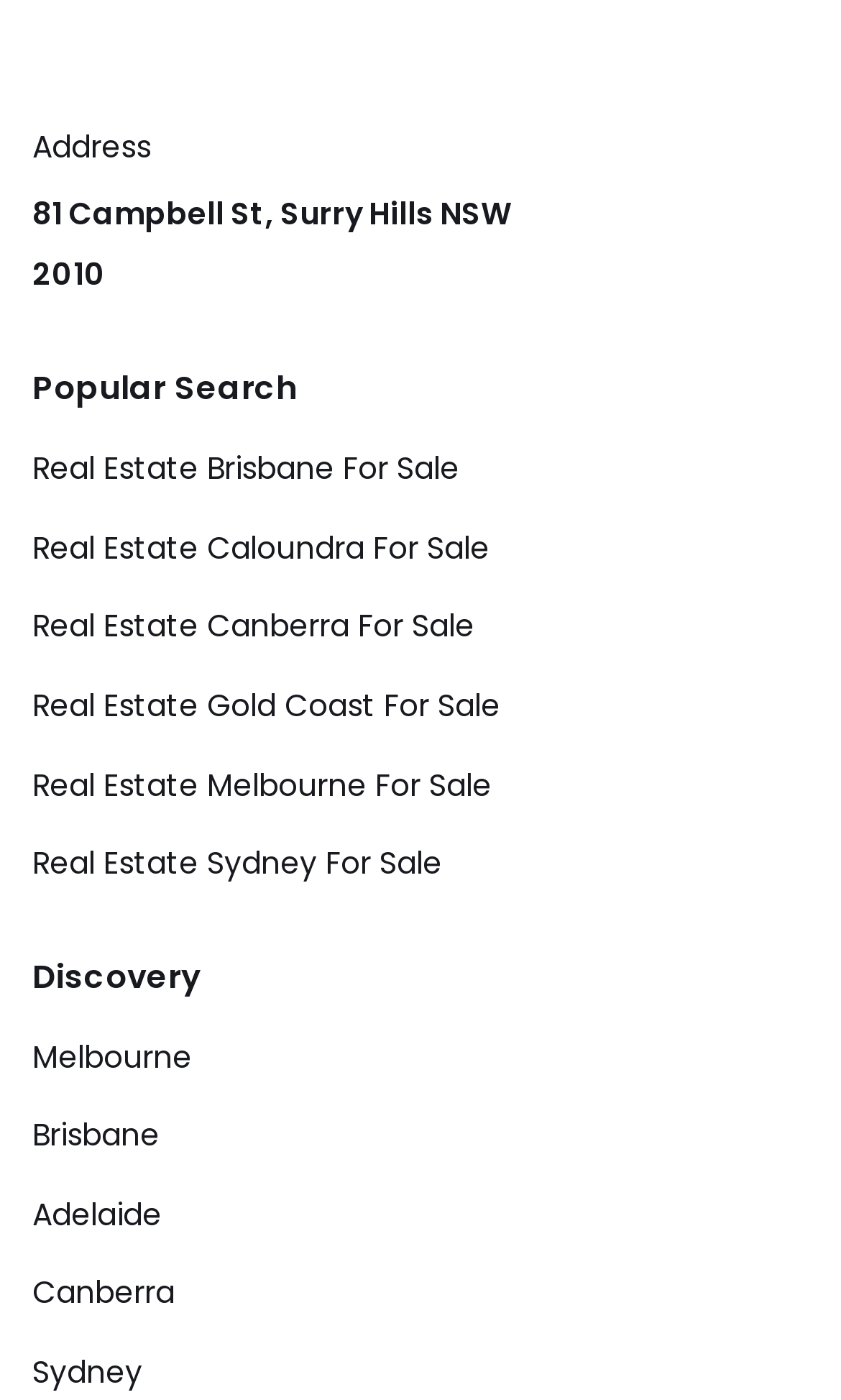From the webpage screenshot, predict the bounding box of the UI element that matches this description: "Real Estate Canberra For Sale".

[0.038, 0.432, 0.564, 0.463]